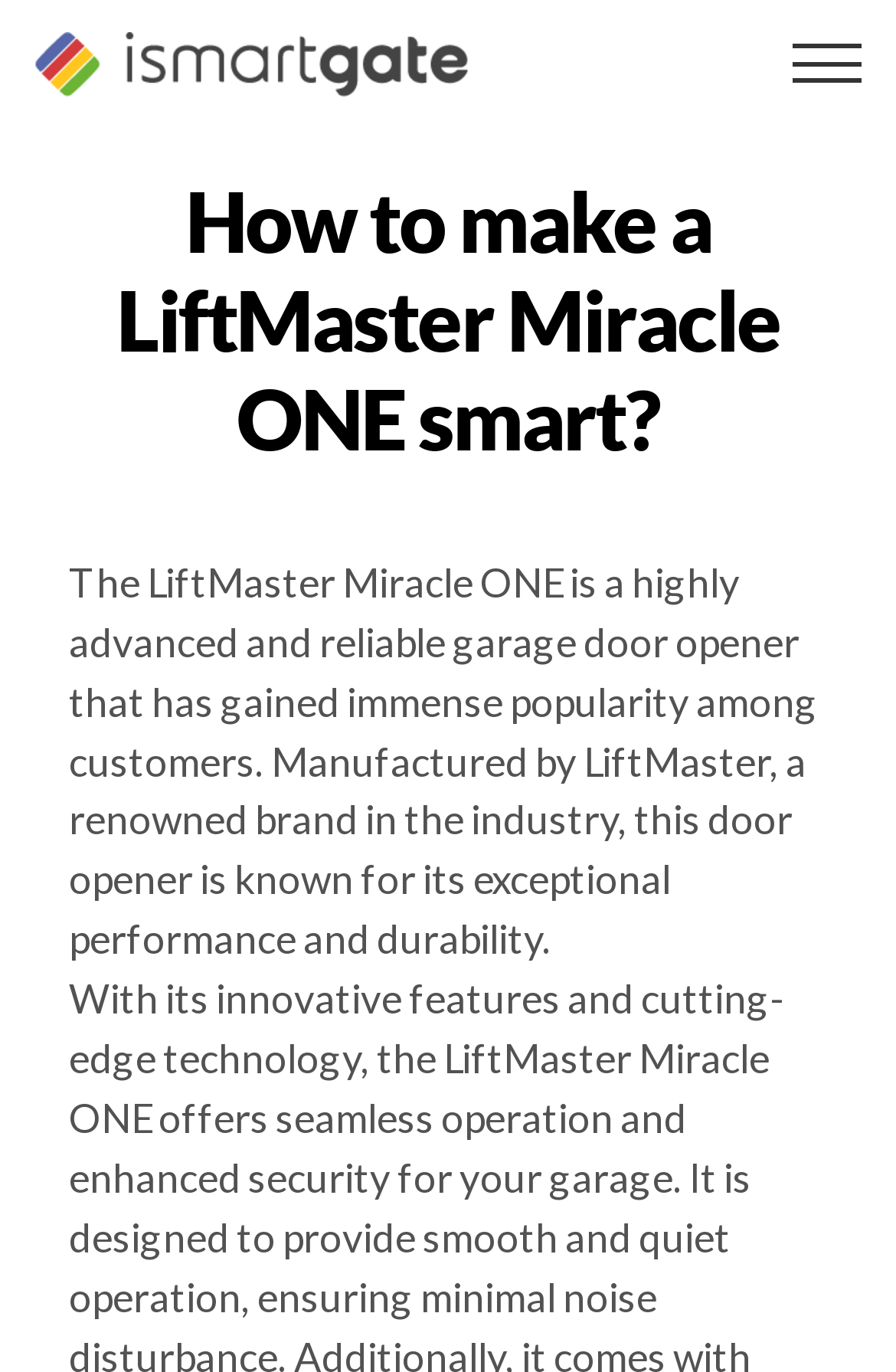What is the brand of the garage door opener?
Based on the image, please offer an in-depth response to the question.

I found this answer by reading the text 'The LiftMaster Miracle ONE is a highly advanced and reliable garage door opener...' which indicates that LiftMaster is the brand of the garage door opener.